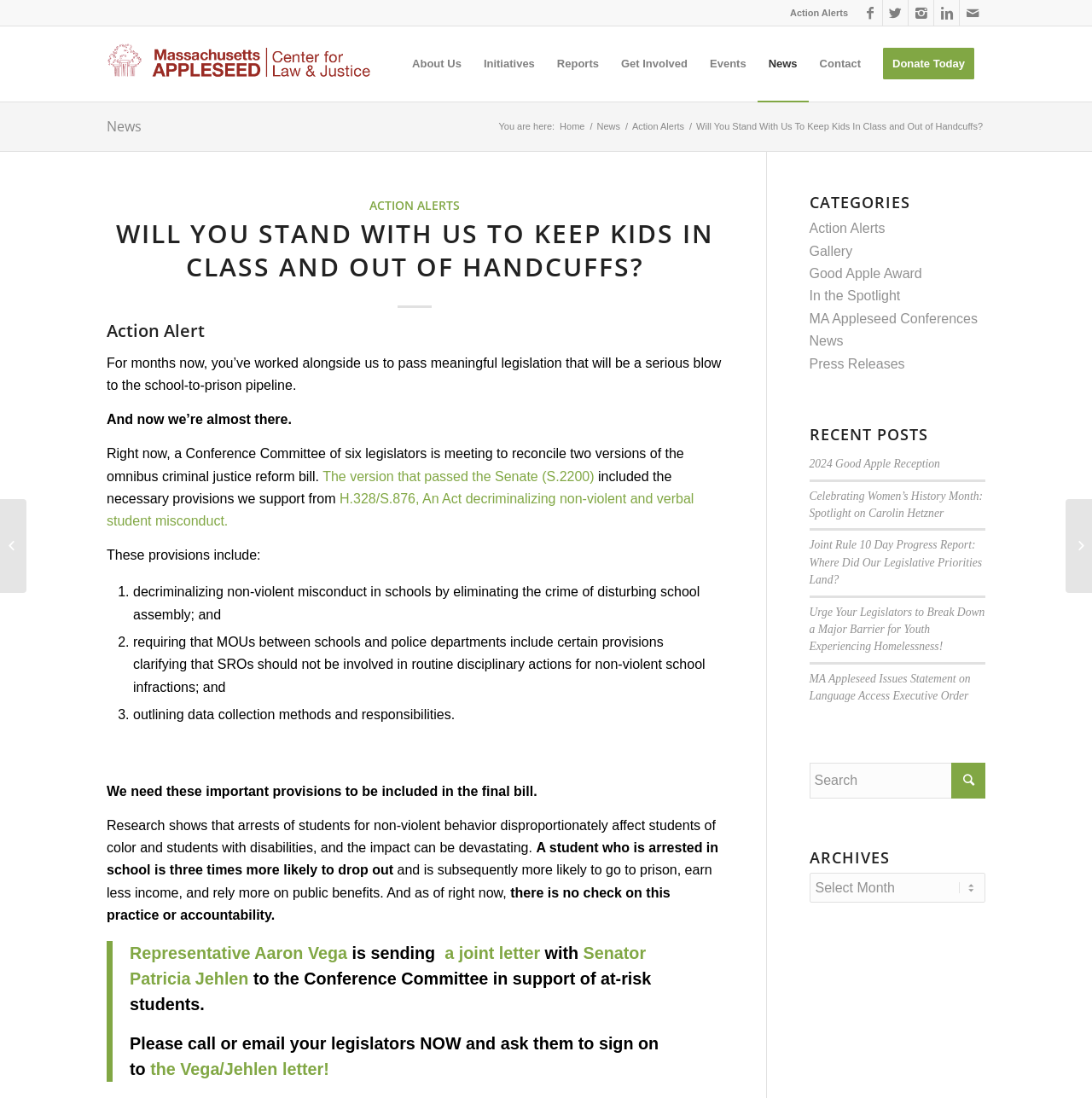Can you give a detailed response to the following question using the information from the image? What is the name of the organization?

I found the answer by looking at the top-left corner of the webpage, where the organization's name 'Massachusetts Appleseed' is displayed as a link.